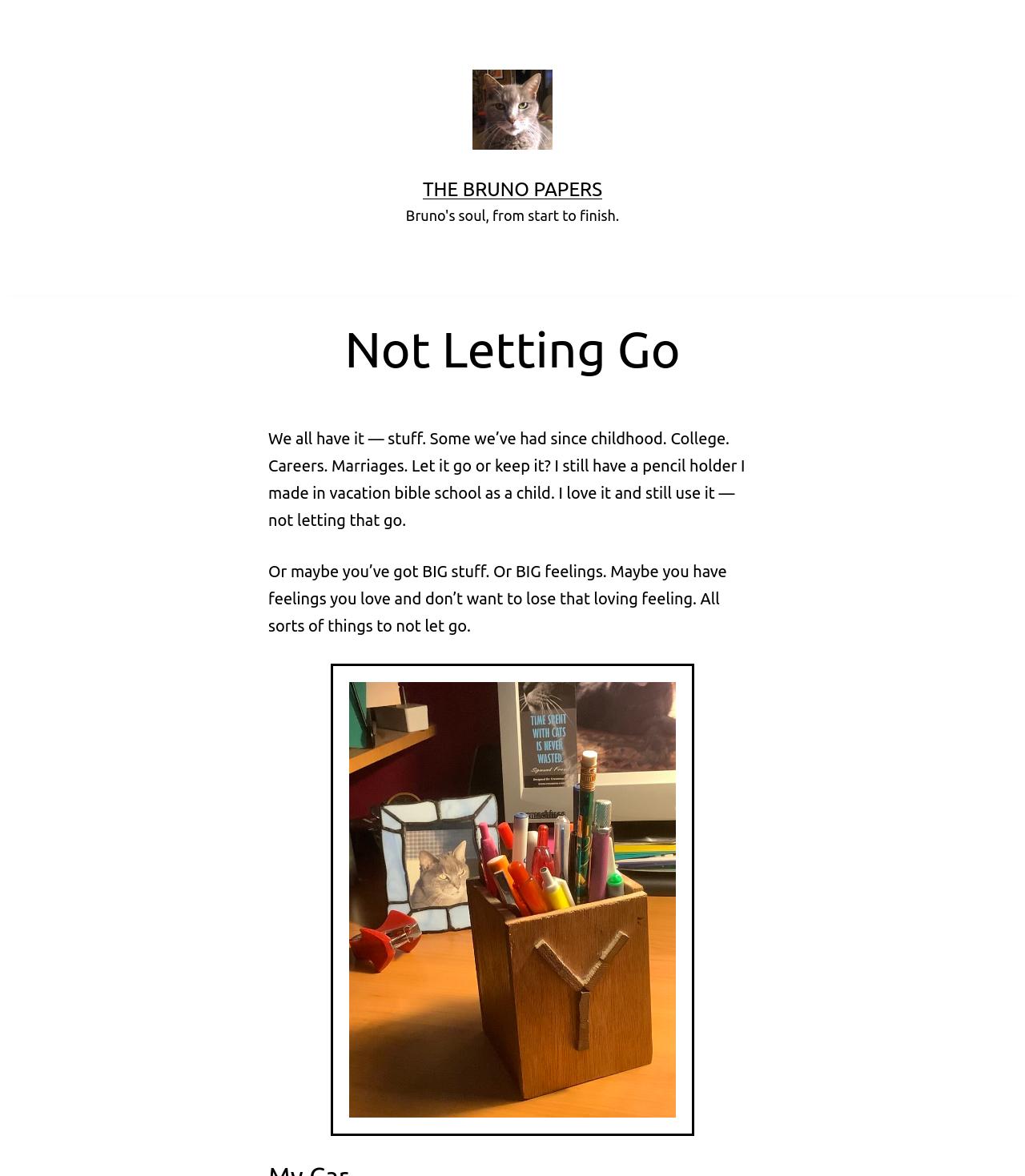Answer the question with a brief word or phrase:
What is the tone of the webpage?

Reflective